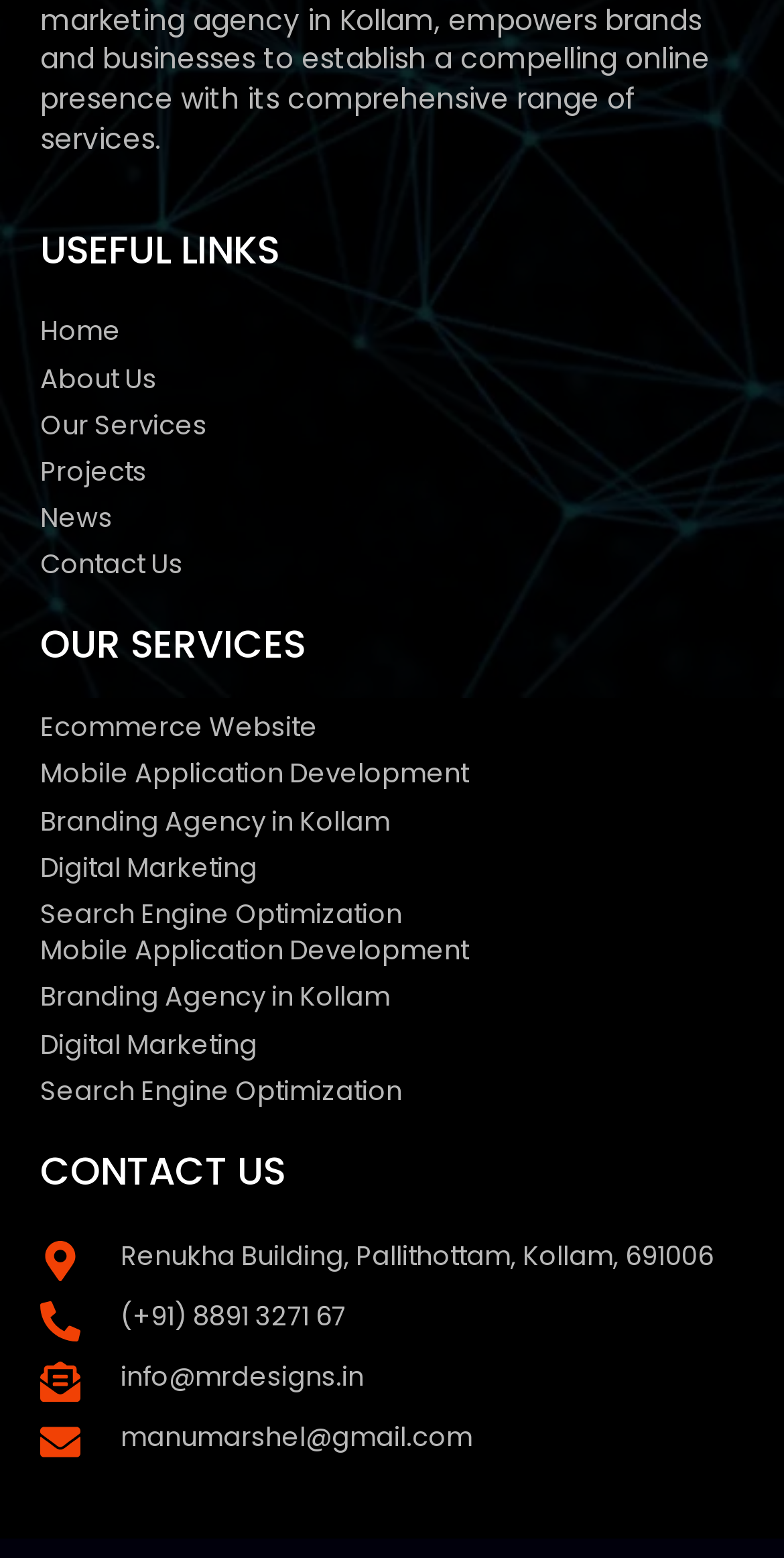Give a one-word or short-phrase answer to the following question: 
How many links are there in the 'USEFUL LINKS' section?

6